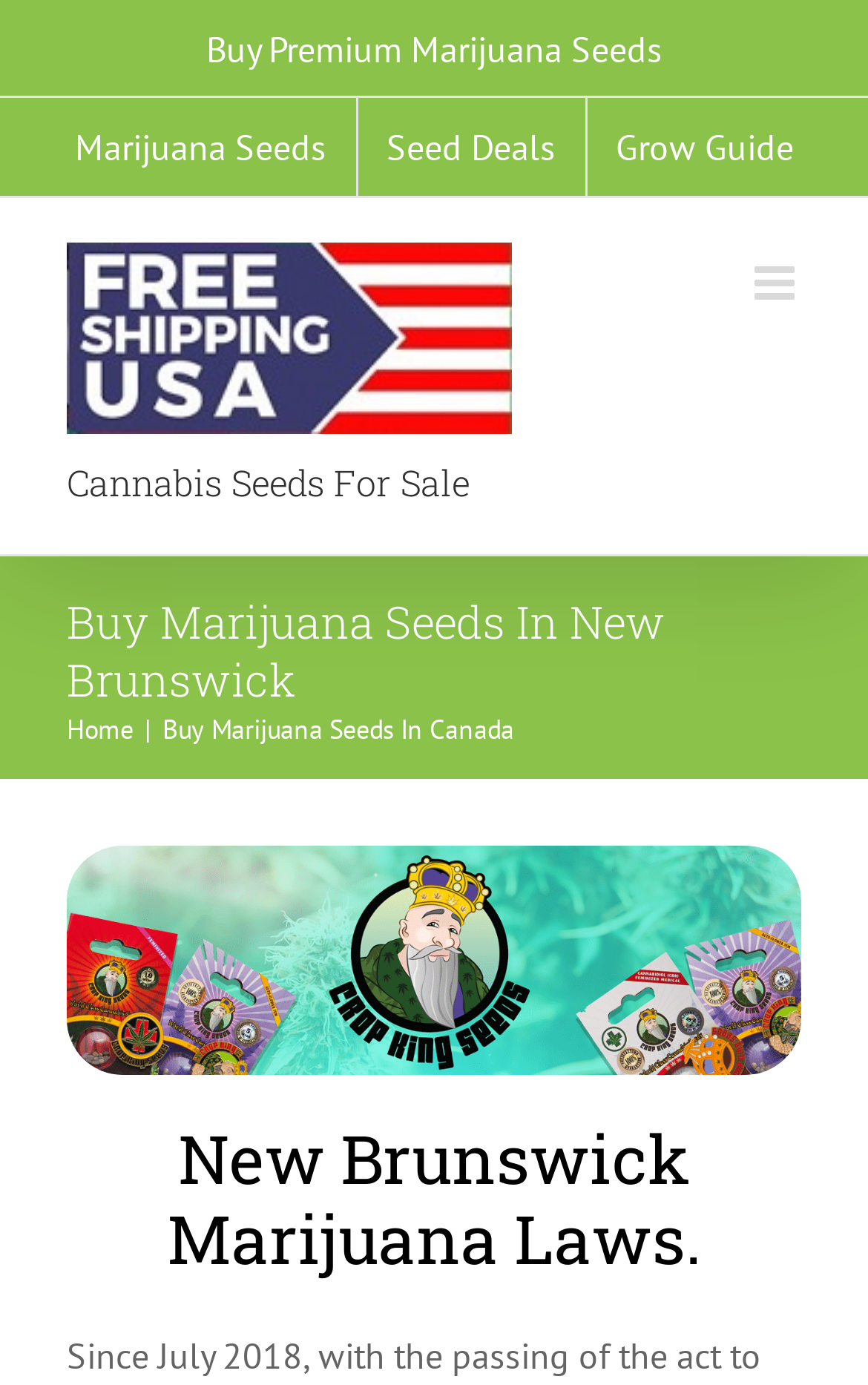Locate and provide the bounding box coordinates for the HTML element that matches this description: "parent_node: Cannabis Seeds For Sale".

[0.077, 0.175, 0.712, 0.314]